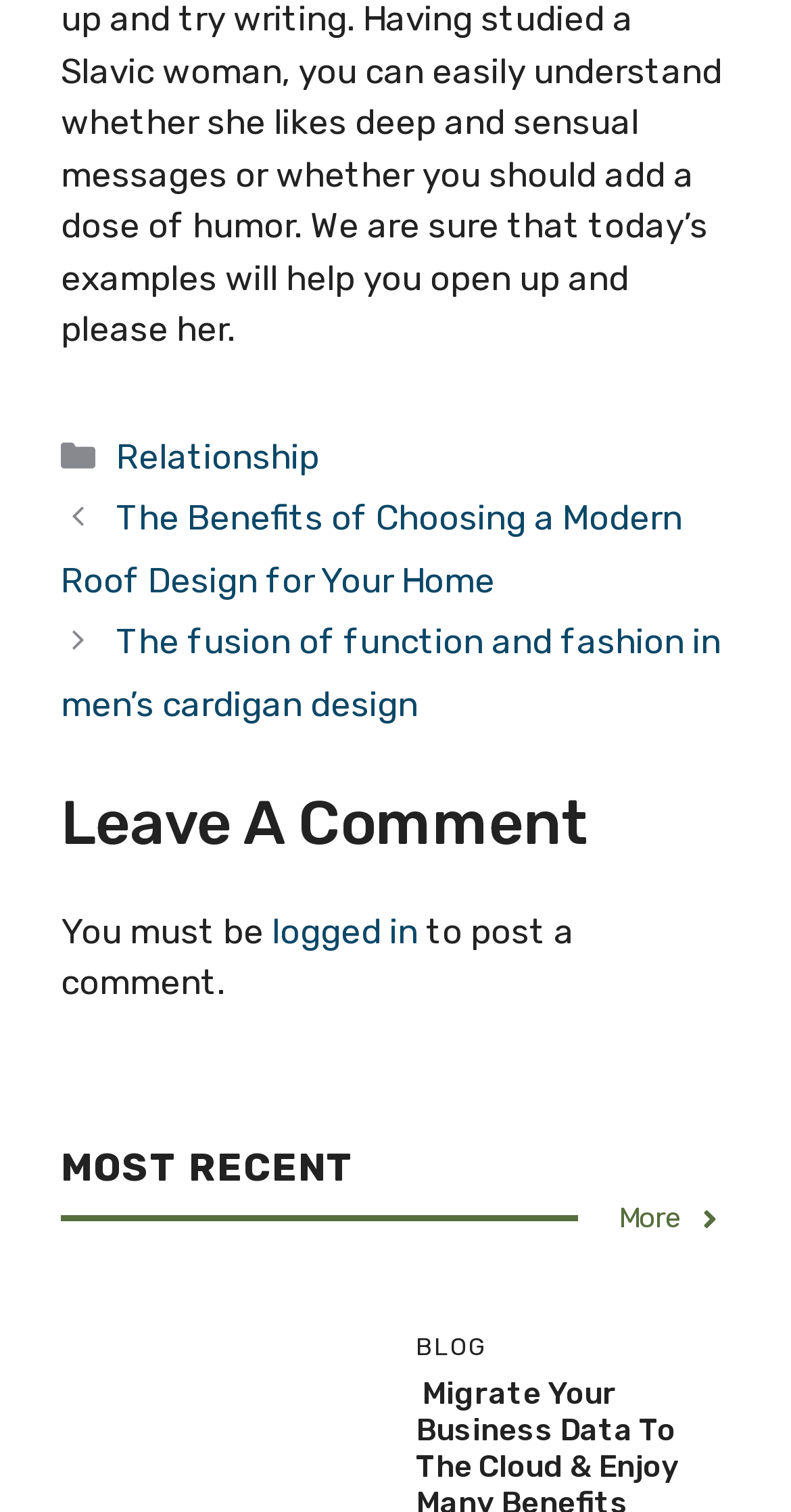What is the title of the section above the 'MOST RECENT' heading?
Can you provide an in-depth and detailed response to the question?

I looked at the headings on the webpage and found the 'BLOG' heading above the 'MOST RECENT' heading. This is the title of the section above the 'MOST RECENT' heading.